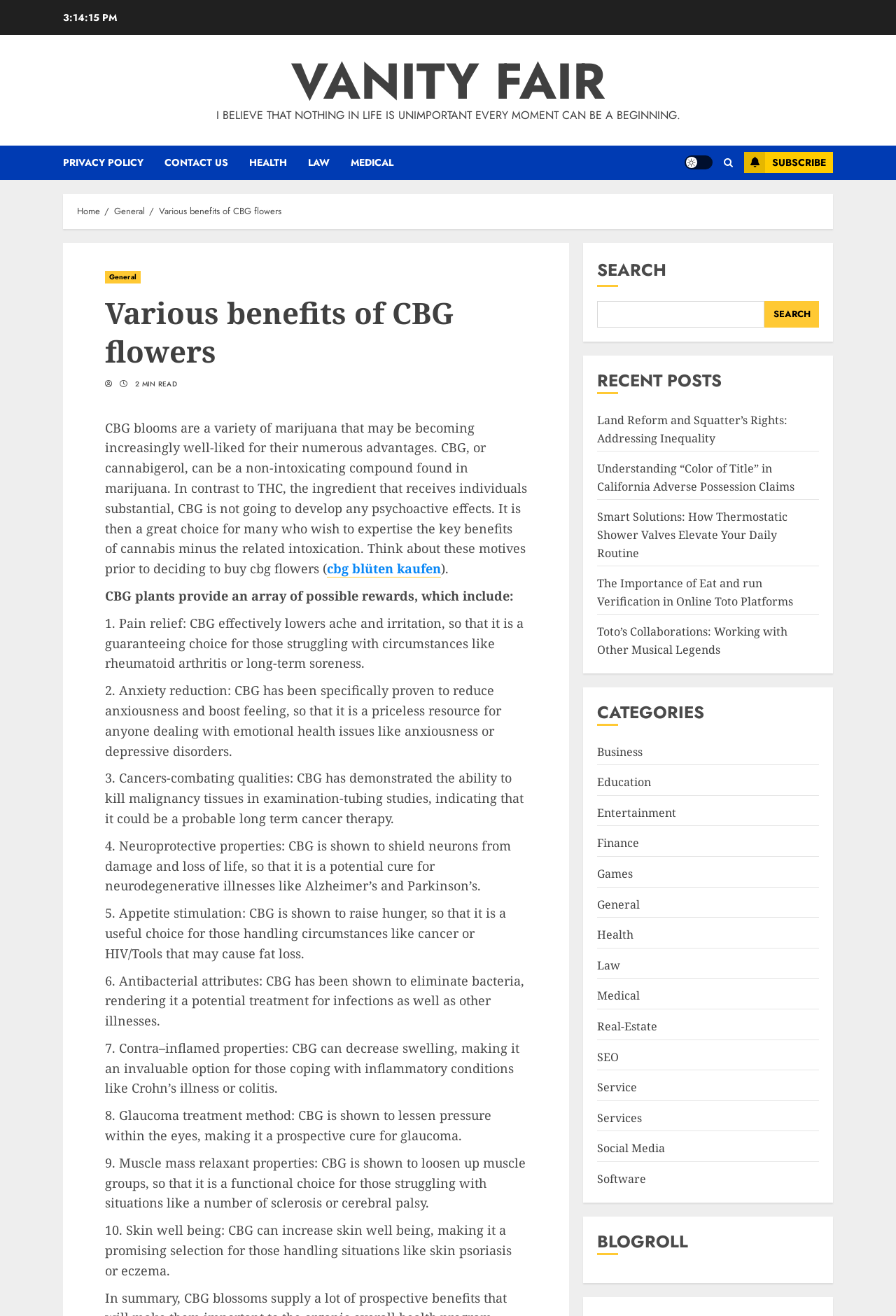Produce an extensive caption that describes everything on the webpage.

The webpage is an article from VANITY FAIR, titled "Various benefits of CBG flowers". At the top, there is a quote "I BELIEVE THAT NOTHING IN LIFE IS UNIMPORTANT EVERY MOMENT CAN BE A BEGINNING." Below the title, there are several links to other sections of the website, including "PRIVACY POLICY", "CONTACT US", "HEALTH", "LAW", and "MEDICAL". 

To the right of these links, there is a "Light/Dark Button" and a search bar with a "Search" button. Below the search bar, there are links to recent posts, including "Land Reform and Squatter’s Rights: Addressing Inequality", "Understanding “Color of Title” in California Adverse Possession Claims", and several others. 

Further down, there are categories listed, including "Business", "Education", "Entertainment", and many others. Each category has a link to related articles. 

The main content of the article is divided into sections, each describing a benefit of CBG flowers. The benefits listed include pain relief, anxiety reduction, cancer-combating qualities, neuroprotective properties, appetite stimulation, antibacterial attributes, anti-inflammatory properties, glaucoma treatment, muscle relaxant properties, and skin health. Each section has a brief description of the benefit. 

At the bottom of the page, there is a section titled "BLOGROLL".